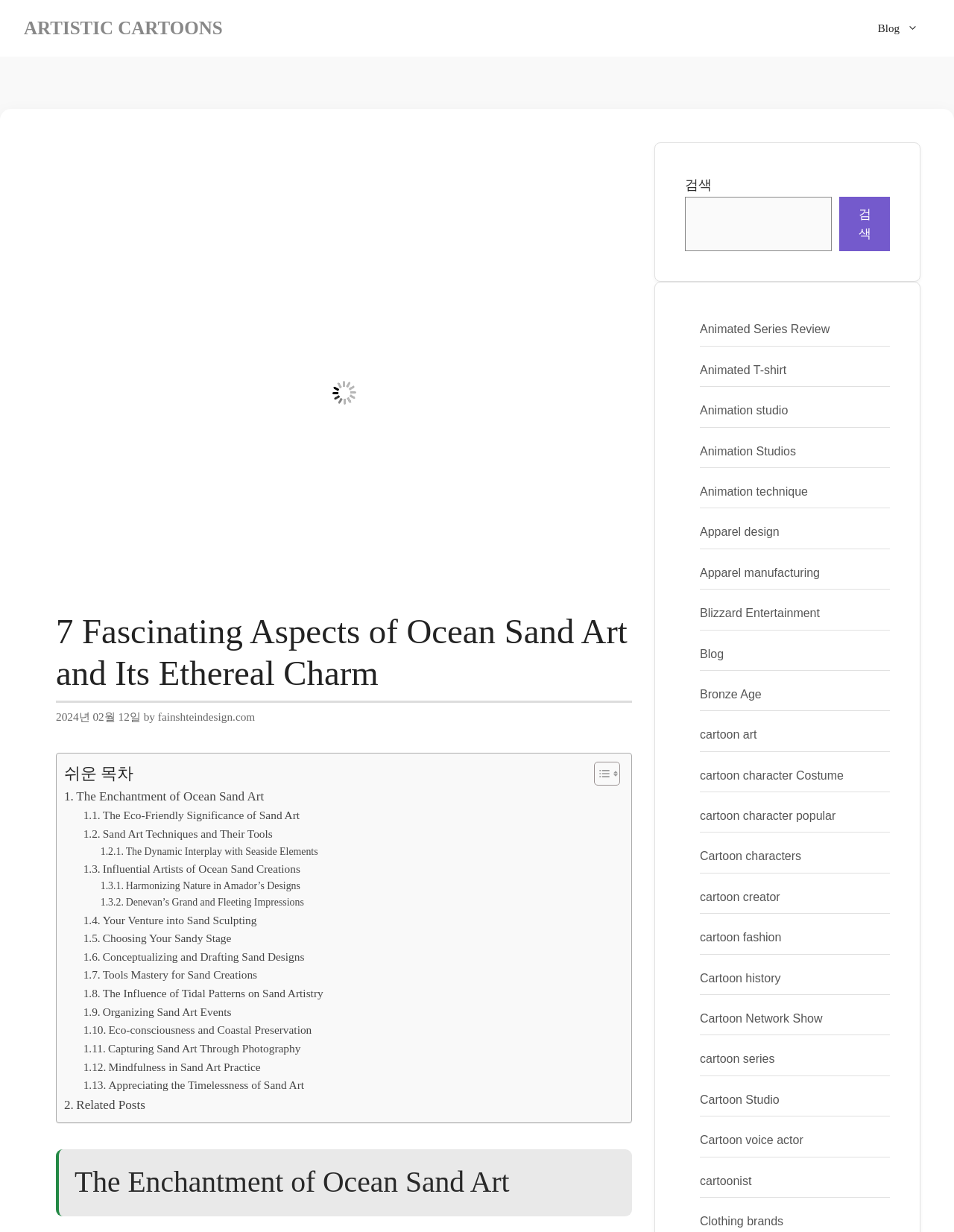Give a concise answer using only one word or phrase for this question:
What is the purpose of the toggle button?

Toggle Table of Content